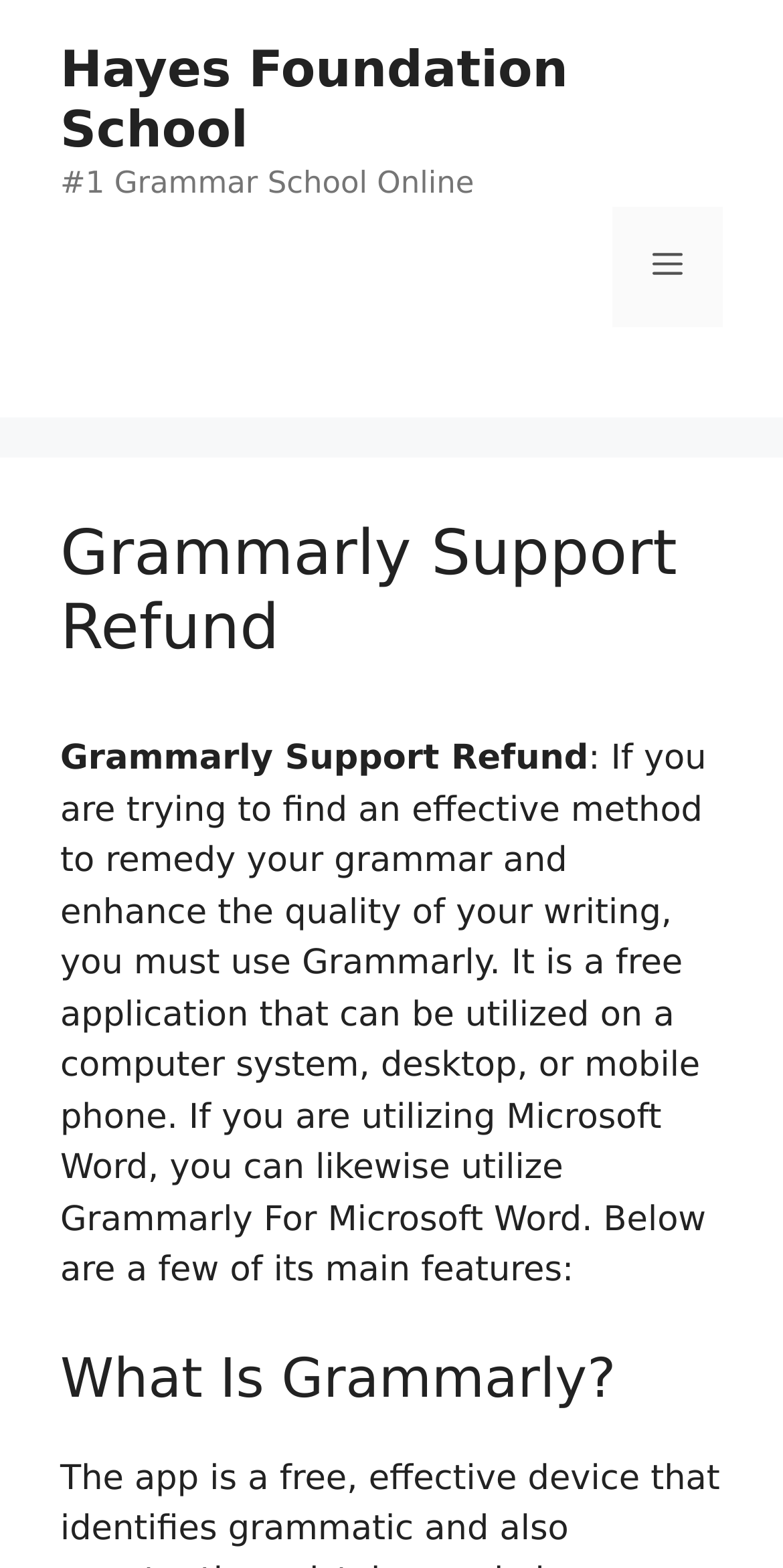Is Grammarly compatible with Microsoft Word?
Could you give a comprehensive explanation in response to this question?

According to the webpage, if you are using Microsoft Word, you can also use Grammarly For Microsoft Word, which implies that Grammarly is compatible with Microsoft Word.